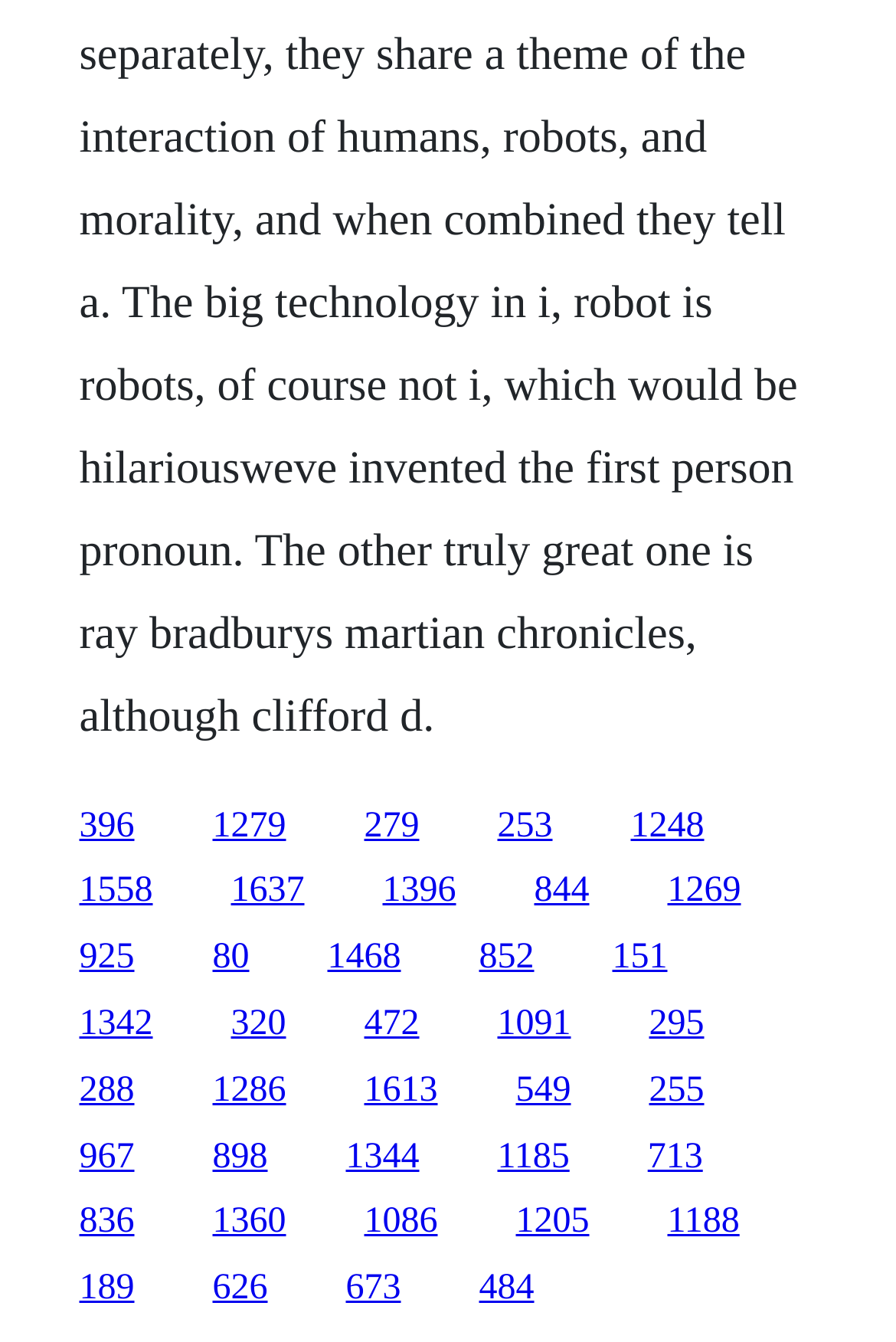Refer to the screenshot and give an in-depth answer to this question: How many links are there in the first row?

By analyzing the bounding box coordinates, I can determine the vertical positions of each element. The first row consists of elements with y1 coordinates ranging from 0.6 to 0.629. There are 5 links in this row, namely links '396', '1279', '279', '253', and '1248'.